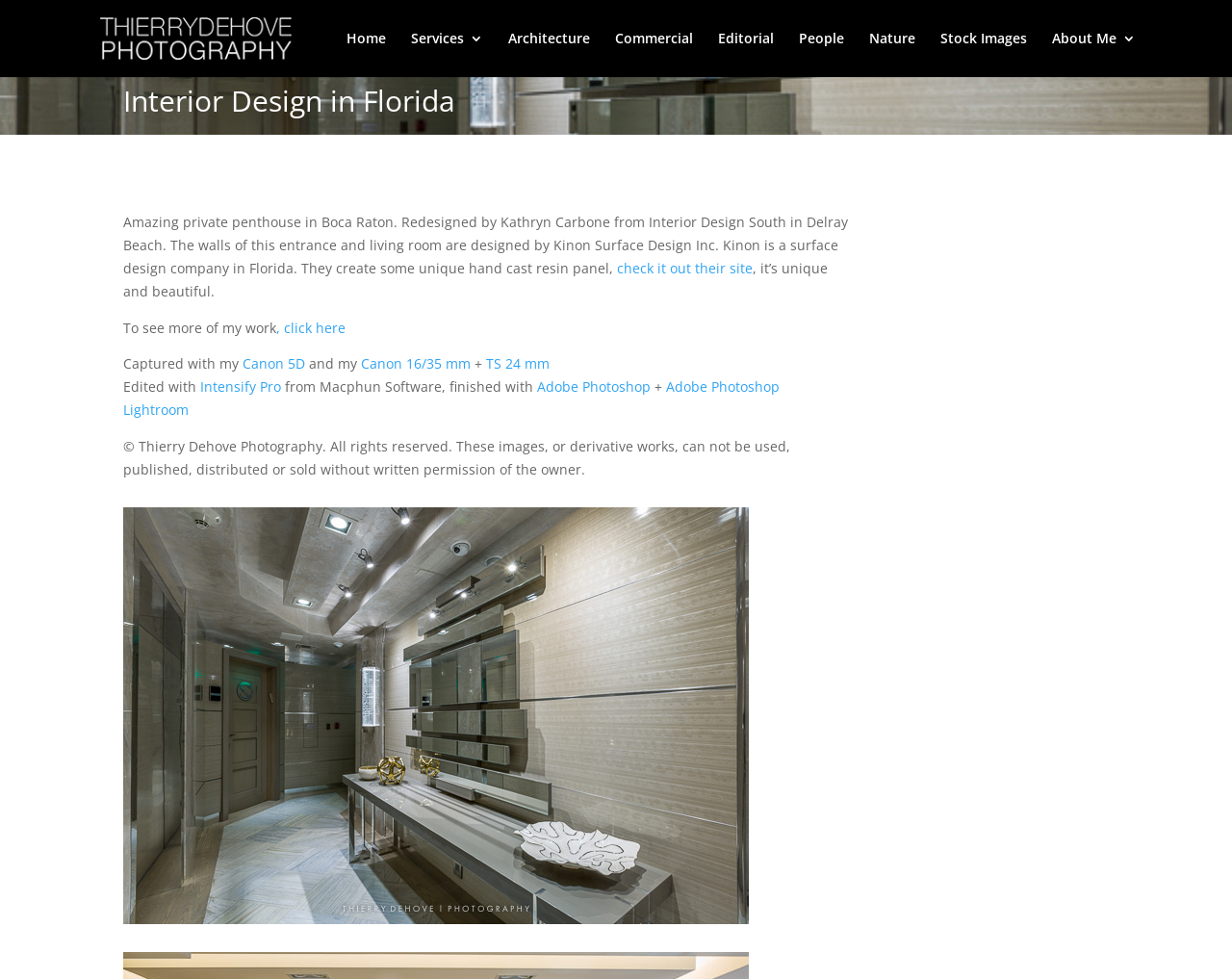Determine the bounding box coordinates for the element that should be clicked to follow this instruction: "Contact '1300 211 355'". The coordinates should be given as four float numbers between 0 and 1, in the format [left, top, right, bottom].

None